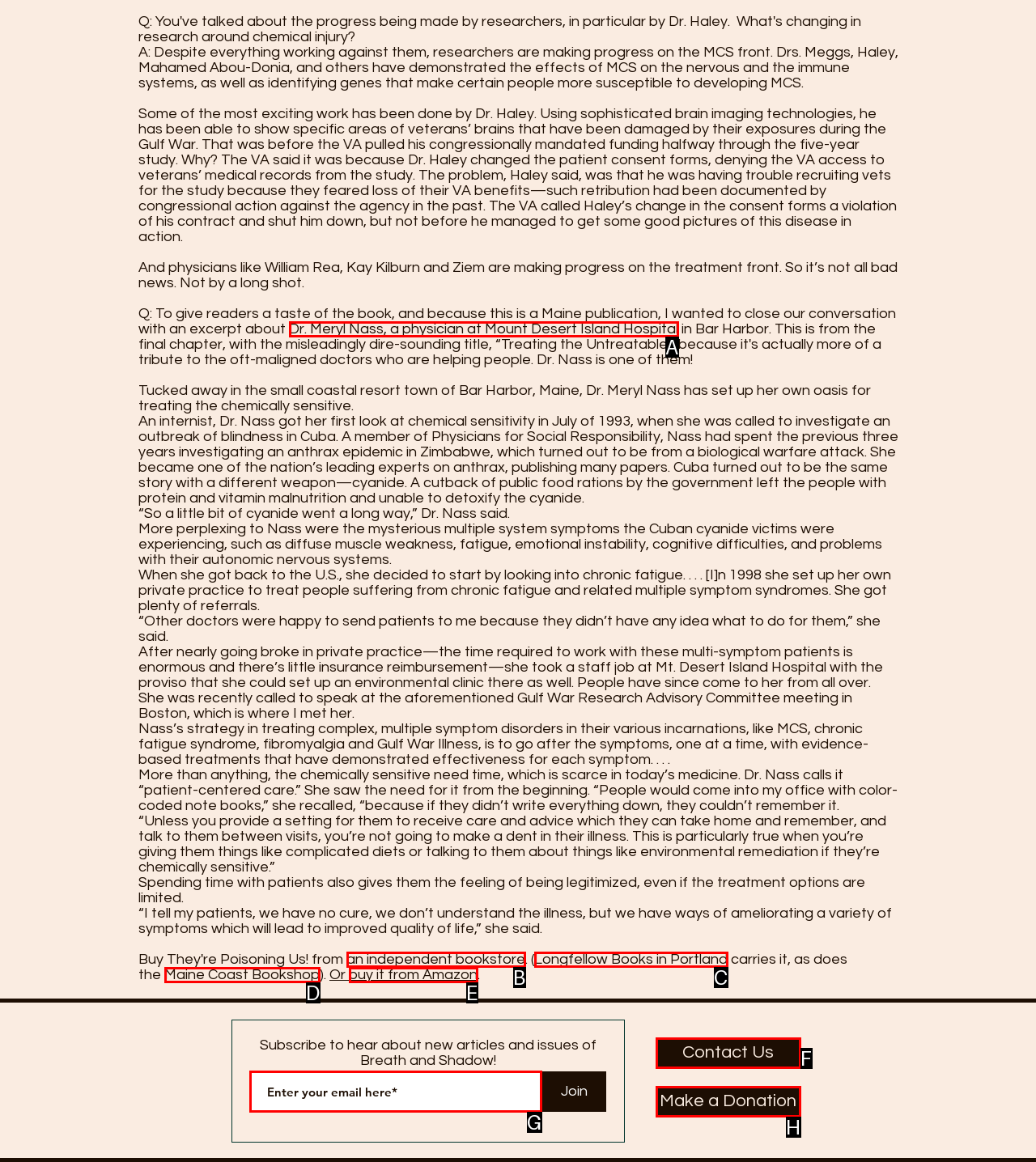Please indicate which HTML element should be clicked to fulfill the following task: Enter your email to subscribe. Provide the letter of the selected option.

G